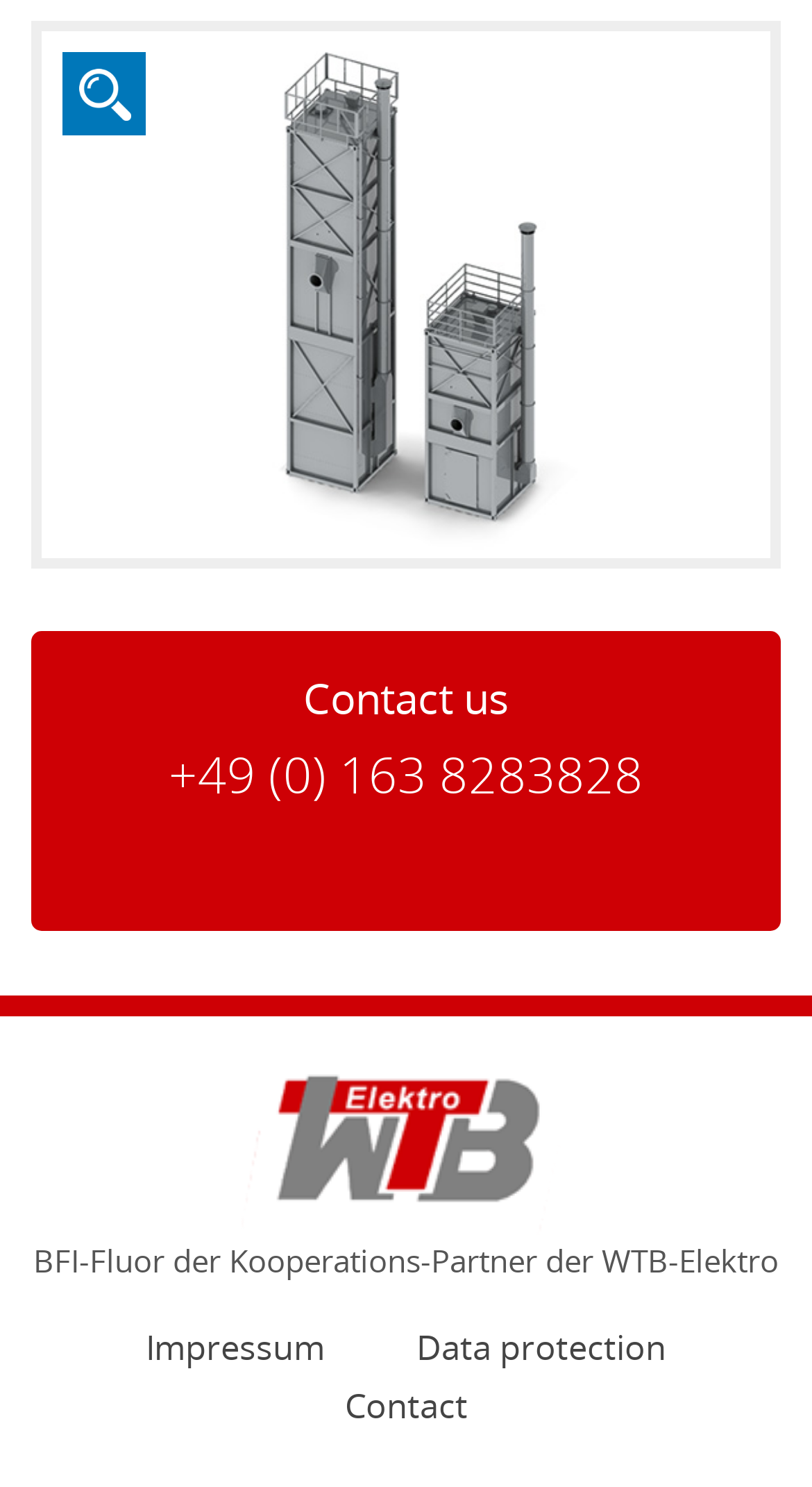Bounding box coordinates must be specified in the format (top-left x, top-left y, bottom-right x, bottom-right y). All values should be floating point numbers between 0 and 1. What are the bounding box coordinates of the UI element described as: +49 (0) 163 8283828

[0.208, 0.499, 0.792, 0.544]